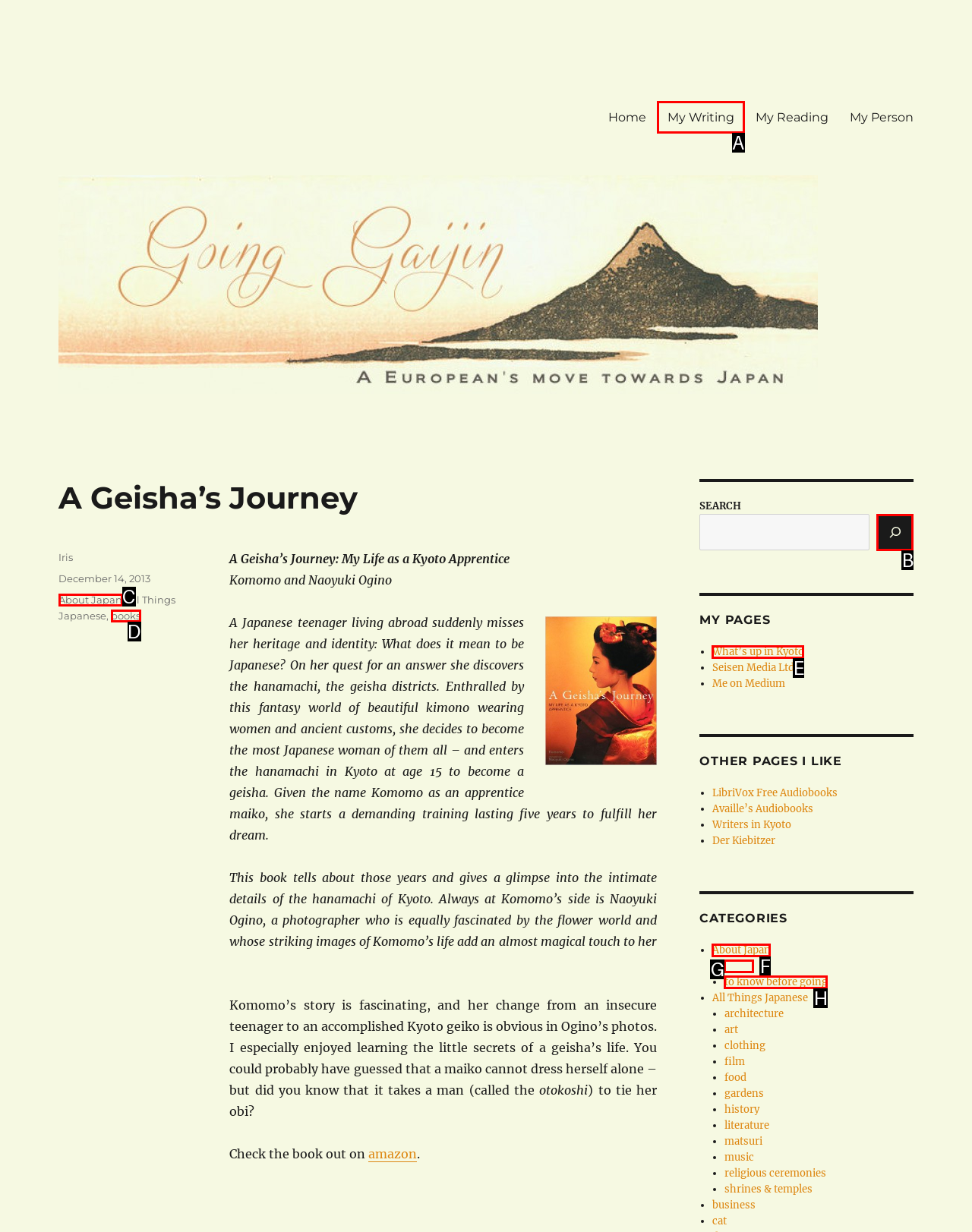Identify the correct option to click in order to accomplish the task: Read 'My Writing' page Provide your answer with the letter of the selected choice.

A